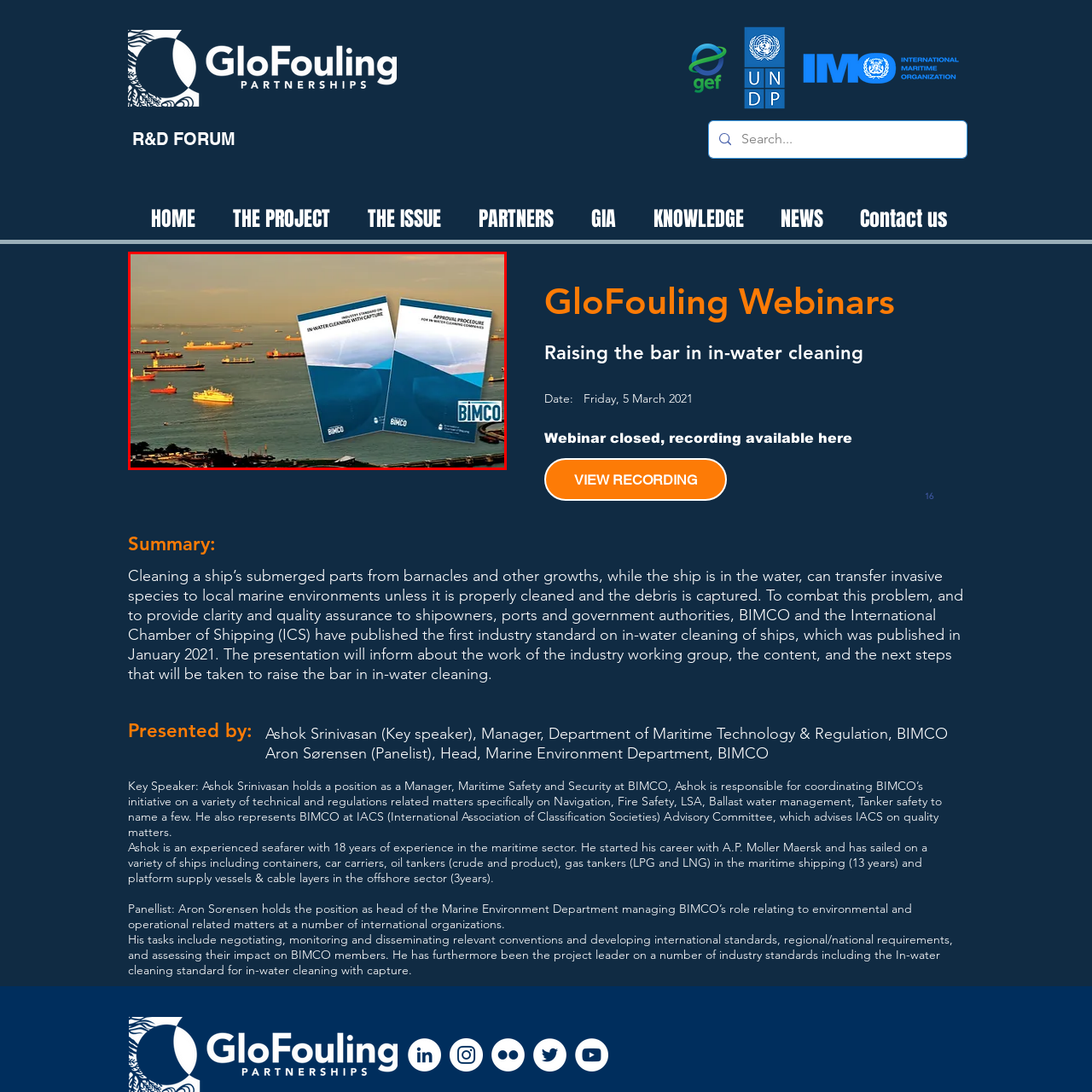Elaborate on the visual content inside the red-framed section with detailed information.

The image features a scenic view of a busy seaport, showcasing numerous ships sailing in the water. In the foreground, two documents are prominently displayed, titled "Industry Standard for In-Water Cleaning with Capture" and "Approval Procedure for In-Water Cleaning Companies." Both documents bear the BIMCO logo, highlighting the organization's commitment to establishing industry standards in maritime practices. The background captures the essence of maritime activity, demonstrating the importance of proper ship maintenance and its implications for environmental protection. This visual representation emphasizes BIMCO's role in enhancing maritime safety and environmental responsibility through clear guidelines and standards.